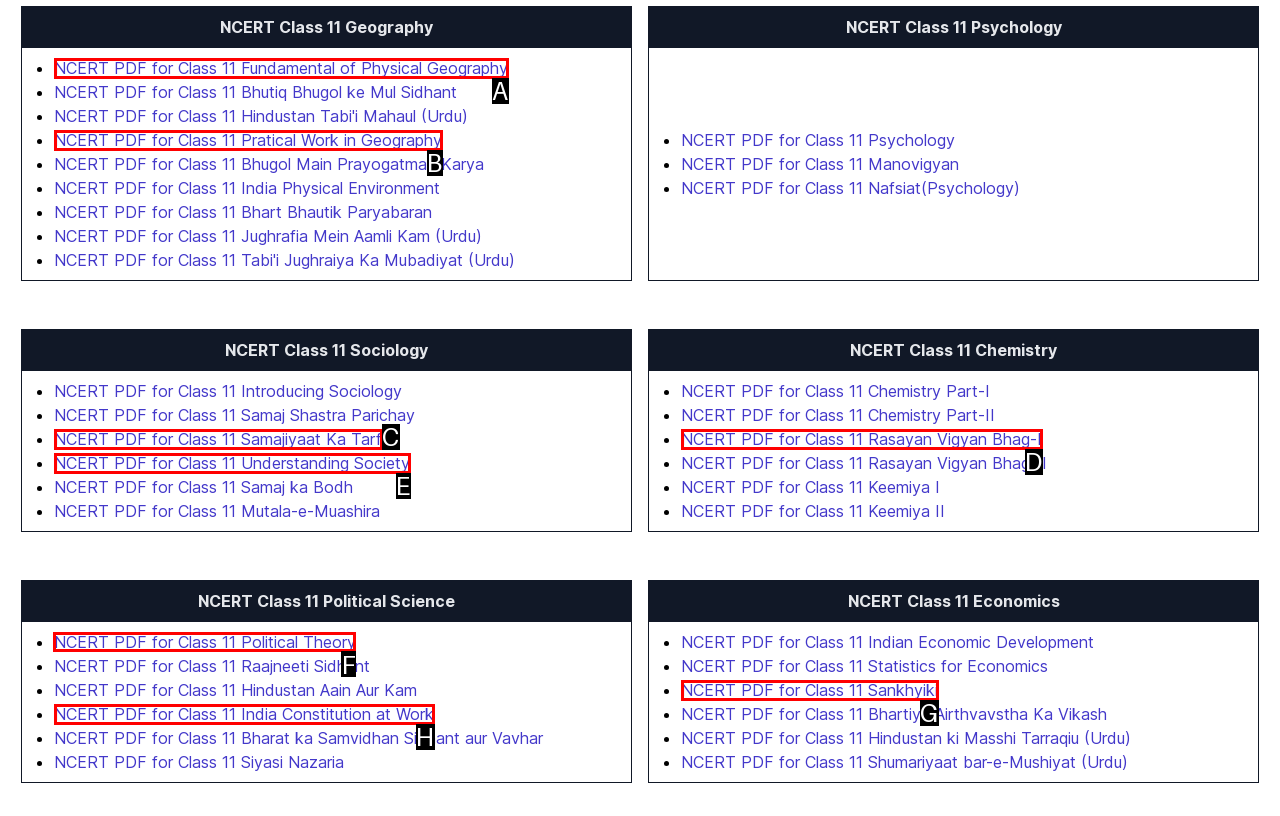To achieve the task: View the Sarayan Architects image, indicate the letter of the correct choice from the provided options.

None